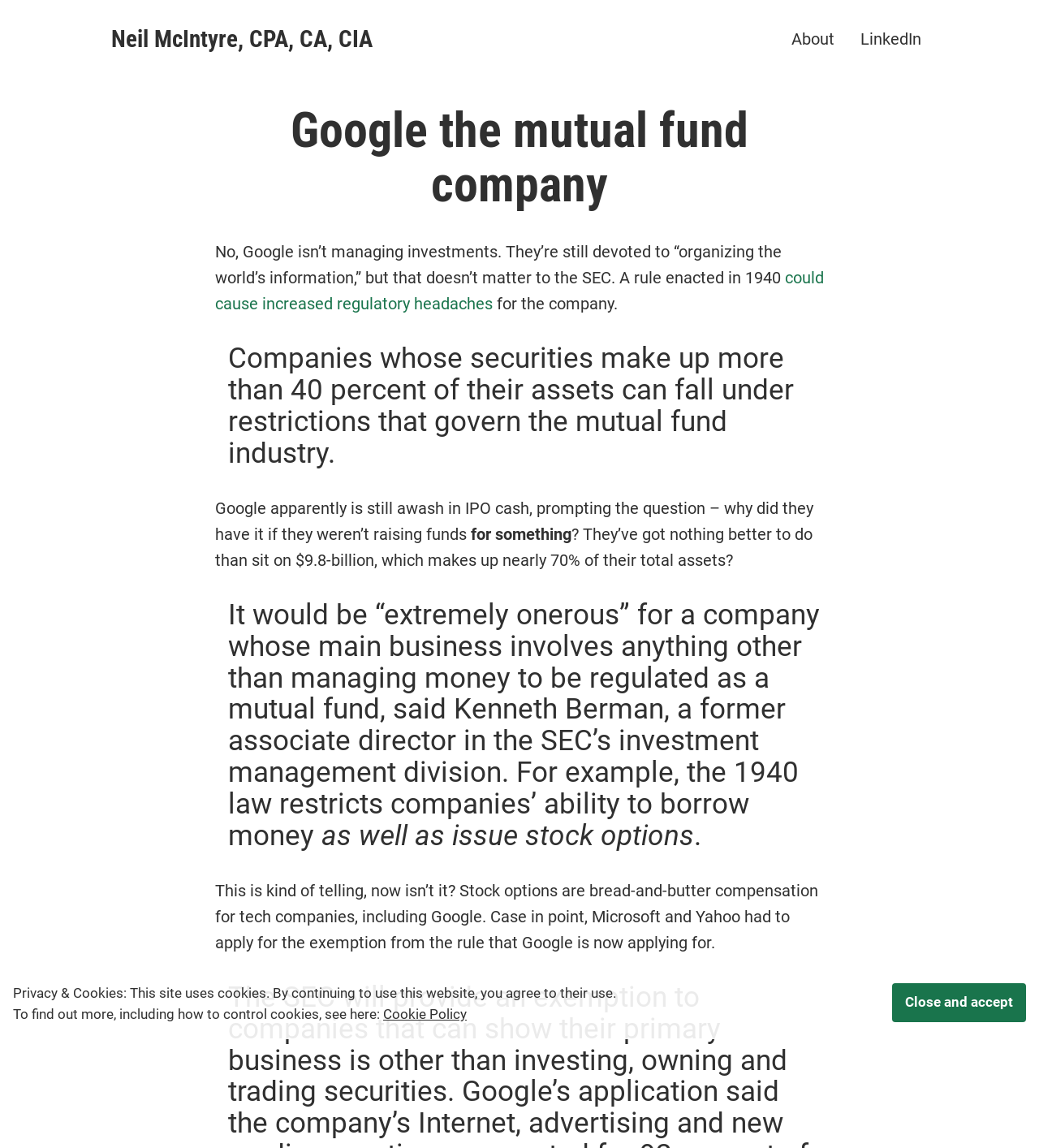Predict the bounding box of the UI element that fits this description: "could cause increased regulatory headaches".

[0.207, 0.234, 0.793, 0.273]